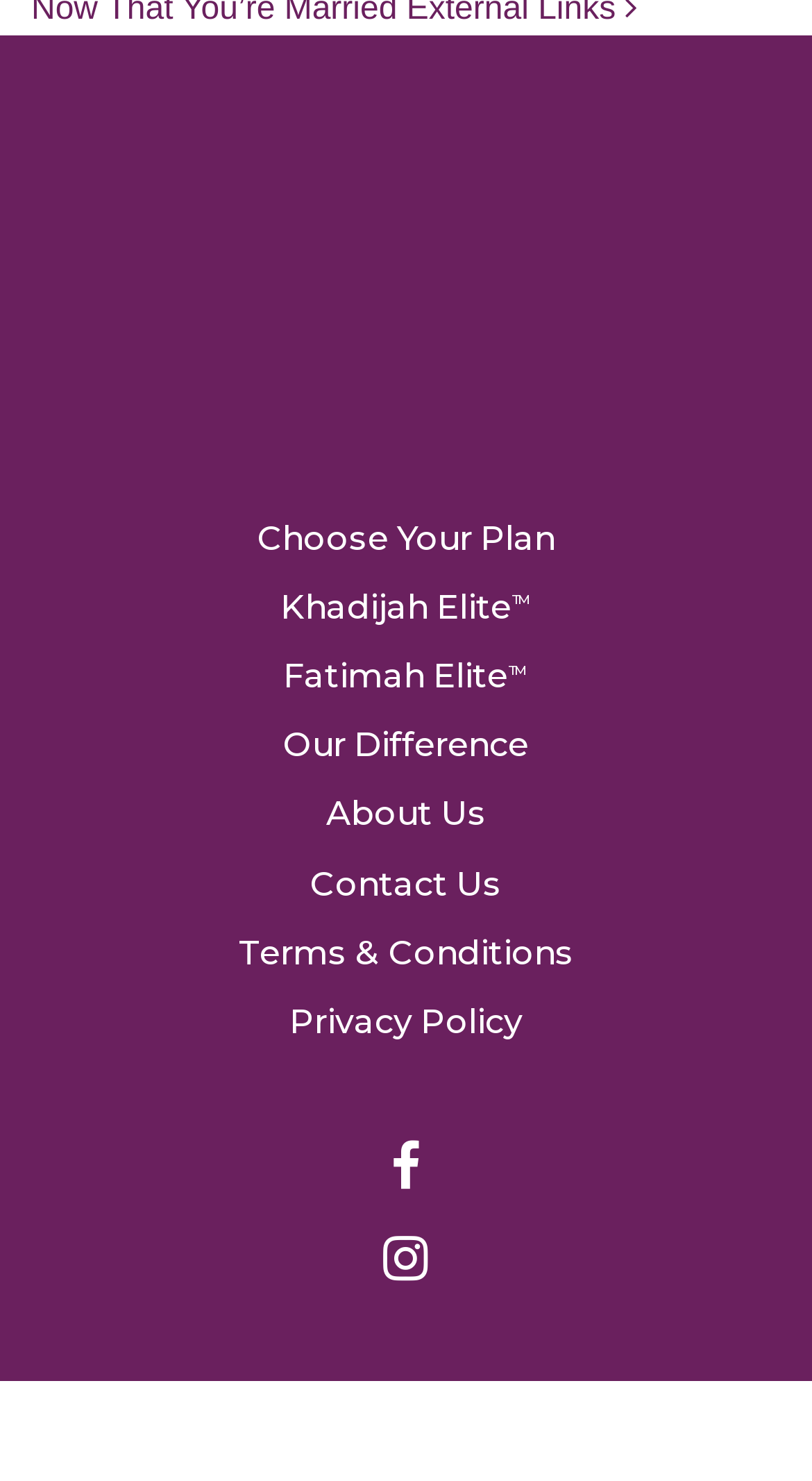Specify the bounding box coordinates of the area that needs to be clicked to achieve the following instruction: "Click on the Khadijah Elite logo".

[0.335, 0.094, 0.665, 0.275]